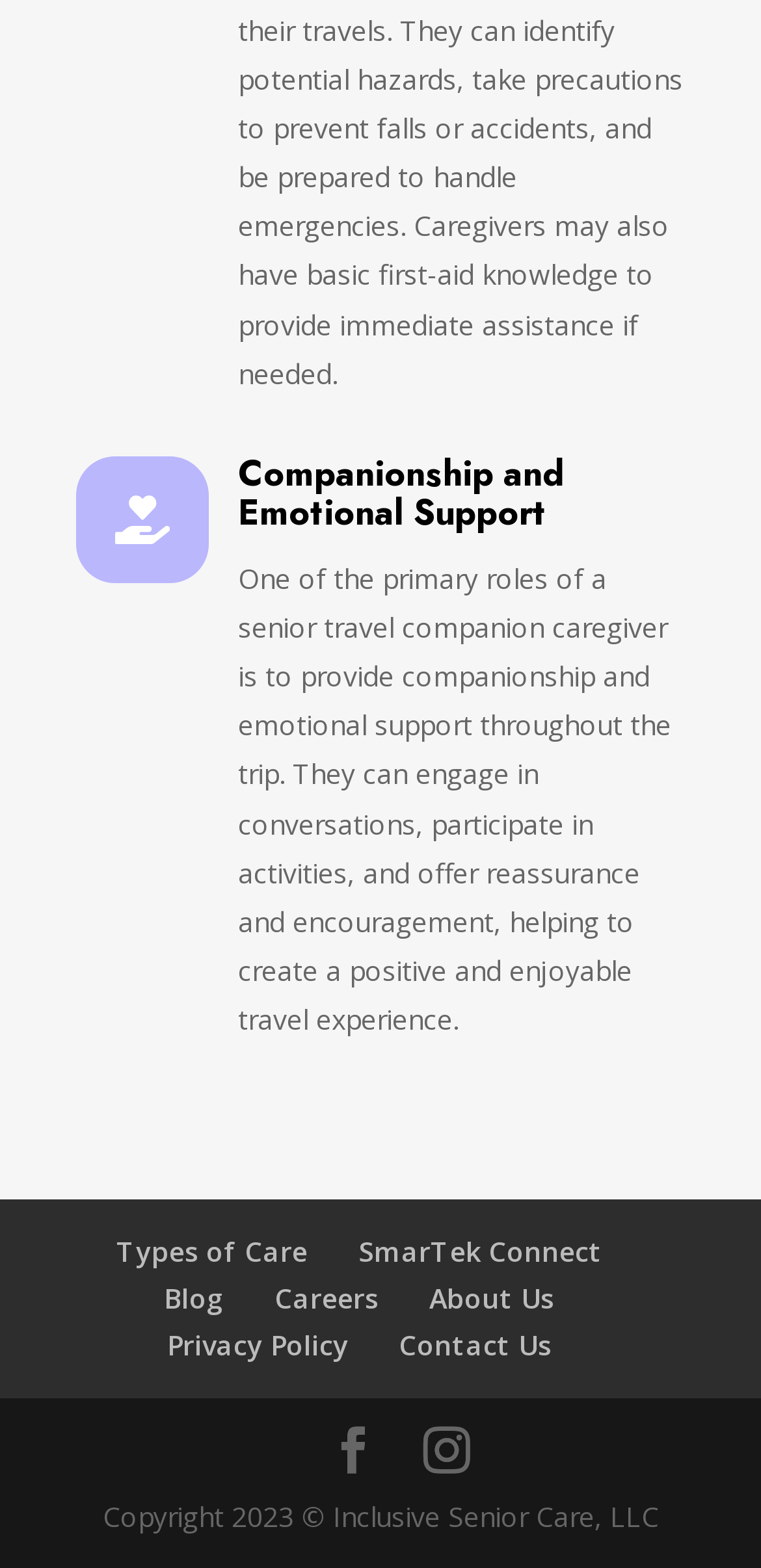What is the primary role of a senior travel companion caregiver?
Please use the image to deliver a detailed and complete answer.

According to the text, 'One of the primary roles of a senior travel companion caregiver is to provide companionship and emotional support throughout the trip.' This indicates that the caregiver's main responsibility is to offer emotional support and companionship to the senior during their trip.